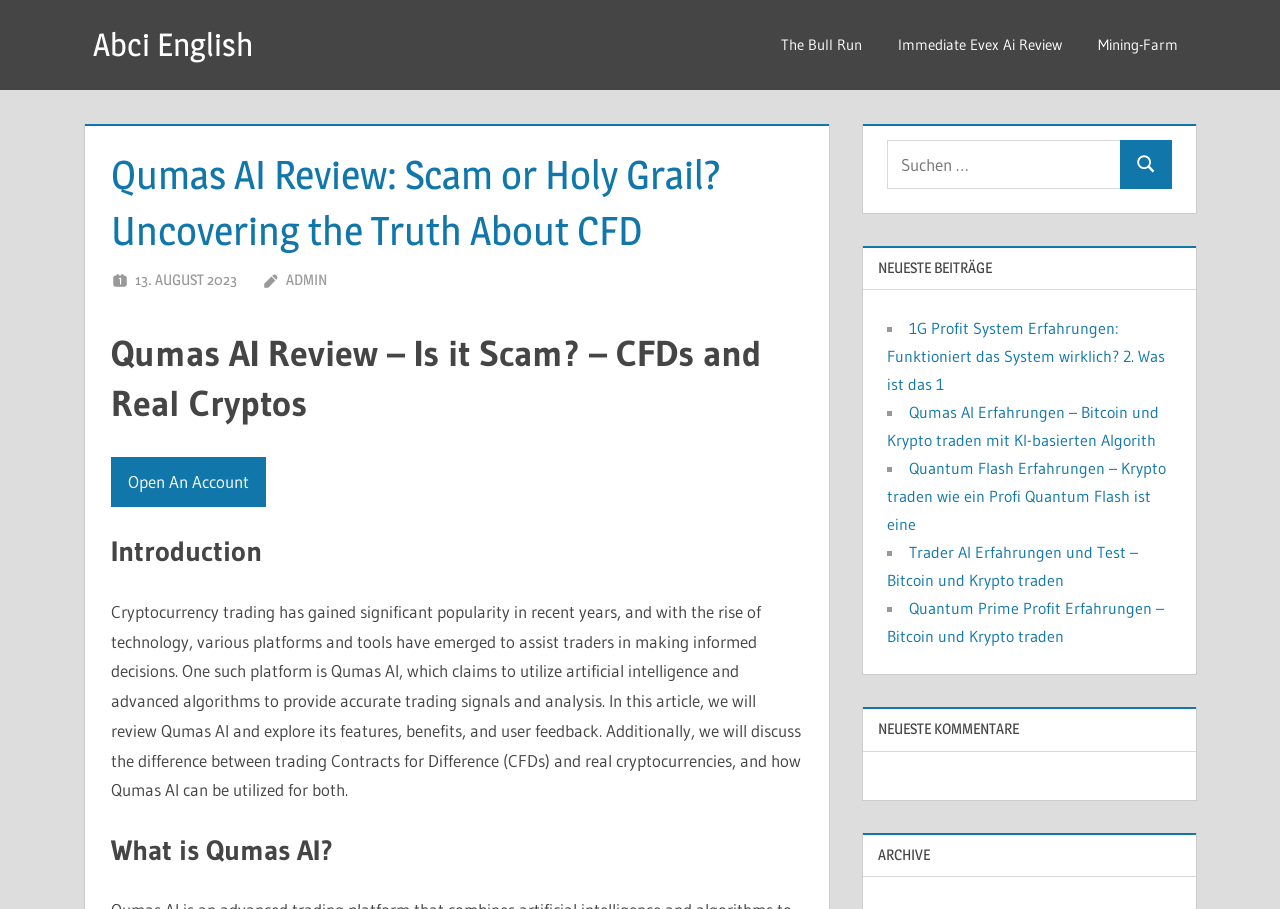Identify and provide the text content of the webpage's primary headline.

Qumas AI Review: Scam or Holy Grail? Uncovering the Truth About CFD